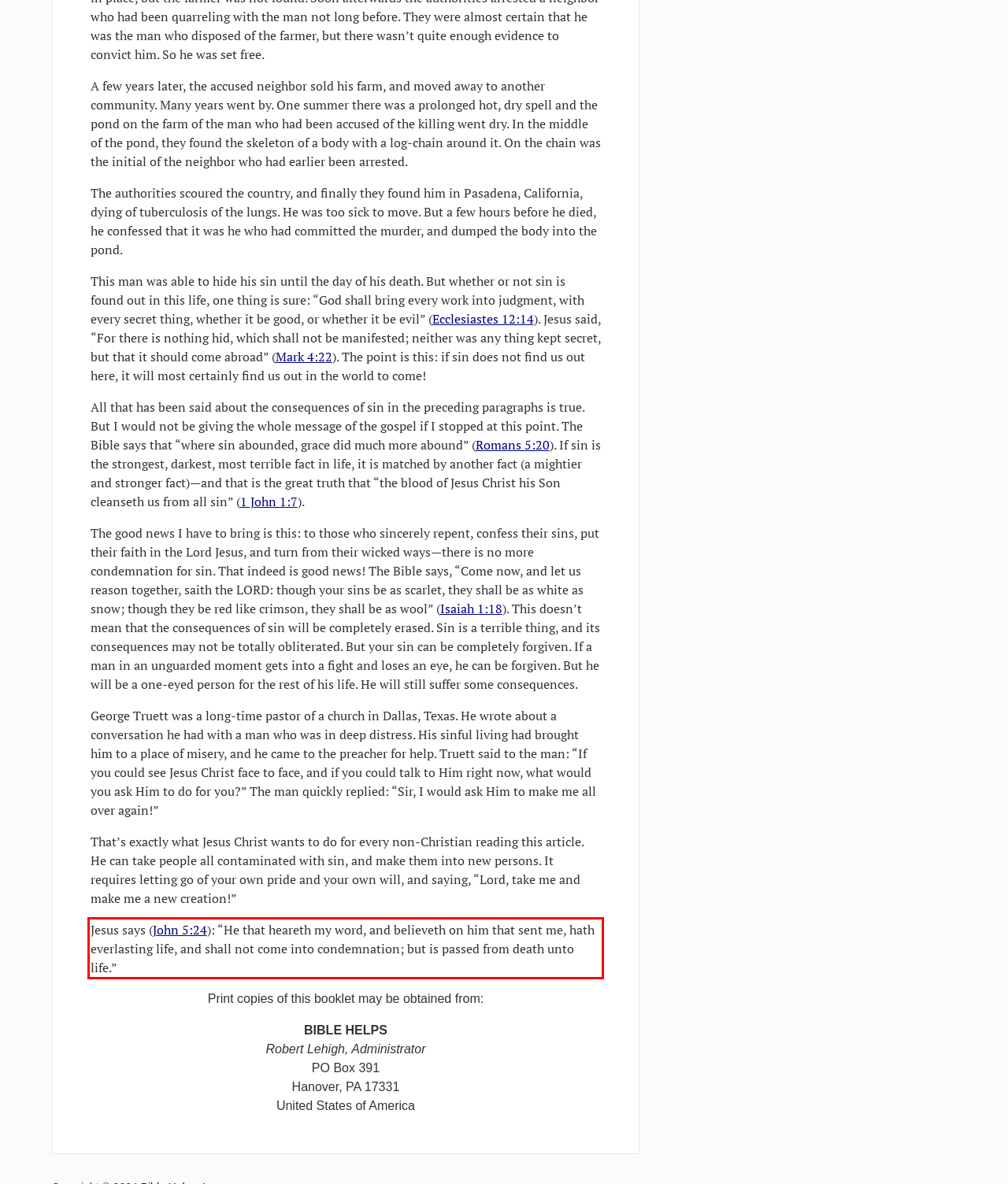From the given screenshot of a webpage, identify the red bounding box and extract the text content within it.

Jesus says (John 5:24): “He that heareth my word, and believeth on him that sent me, hath everlasting life, and shall not come into condemnation; but is passed from death unto life.”